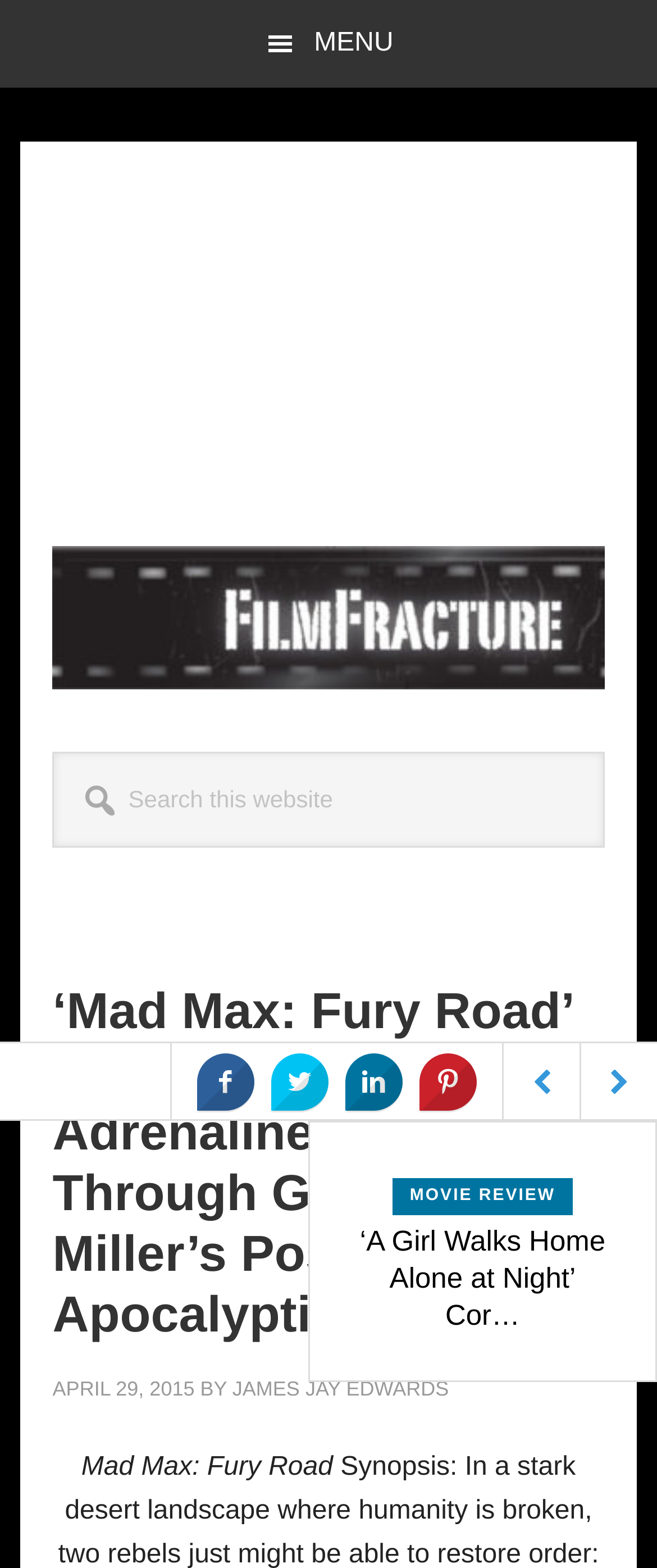Find the bounding box coordinates of the clickable area required to complete the following action: "Search this website".

[0.08, 0.479, 0.92, 0.54]